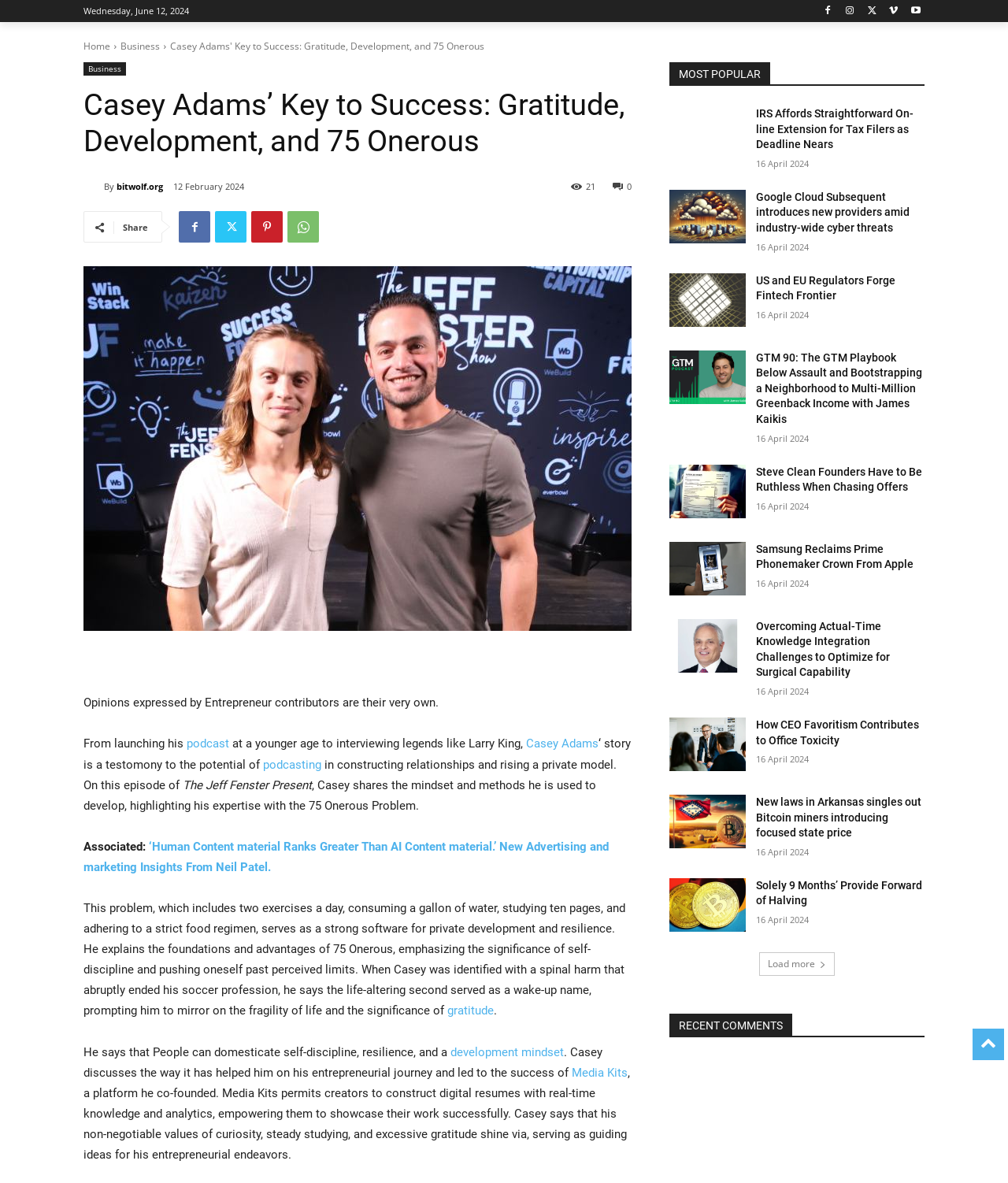What is the name of the challenge mentioned in the article?
Answer the question with a single word or phrase, referring to the image.

75 Onerous